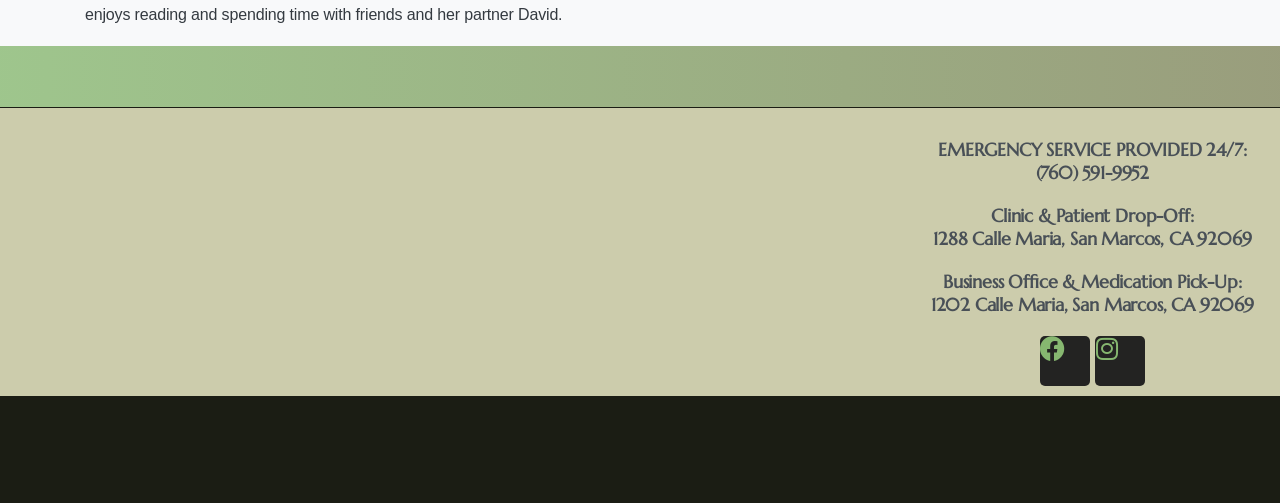What is the name of the company that designed the website?
Look at the image and answer with only one word or phrase.

eLink Design, Inc.